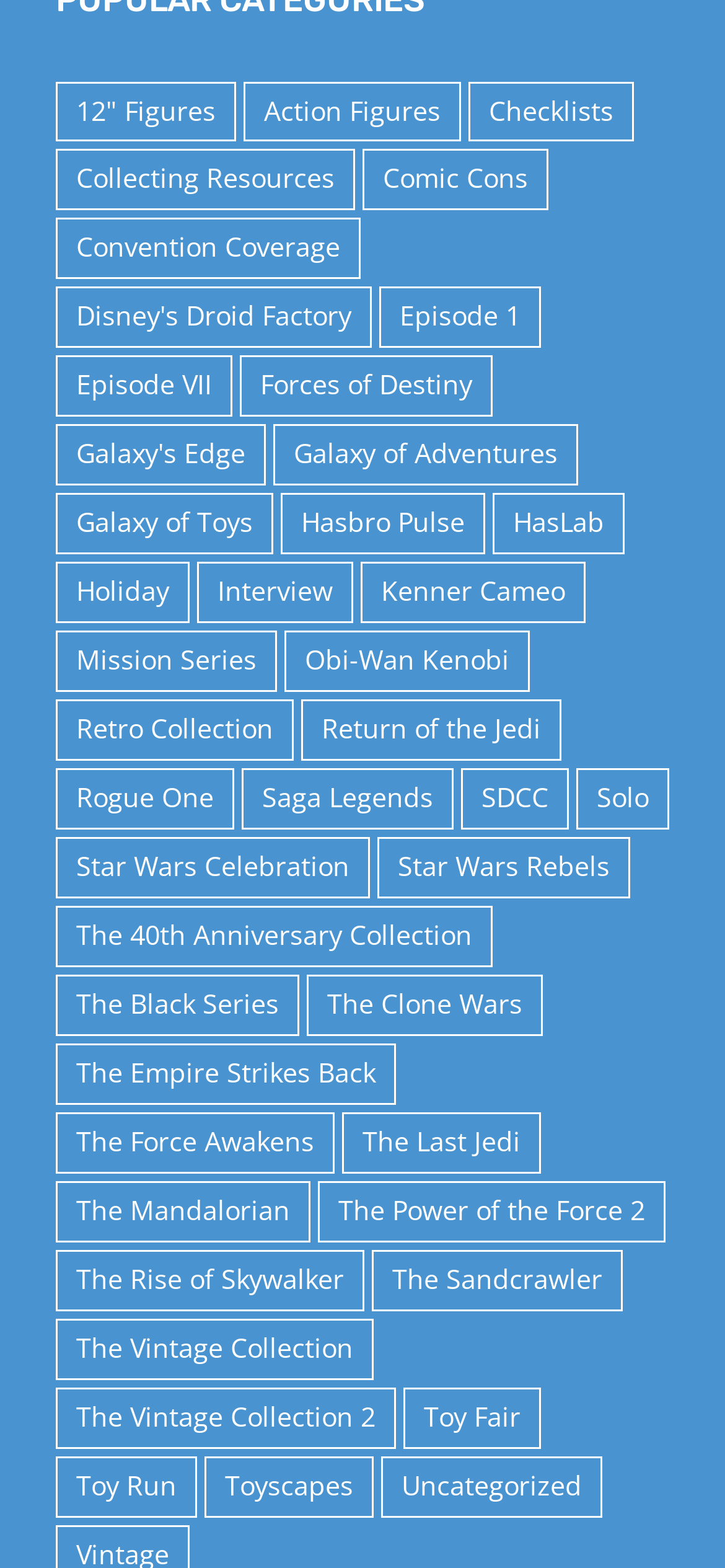Bounding box coordinates are specified in the format (top-left x, top-left y, bottom-right x, bottom-right y). All values are floating point numbers bounded between 0 and 1. Please provide the bounding box coordinate of the region this sentence describes: HasLab

[0.679, 0.315, 0.862, 0.354]